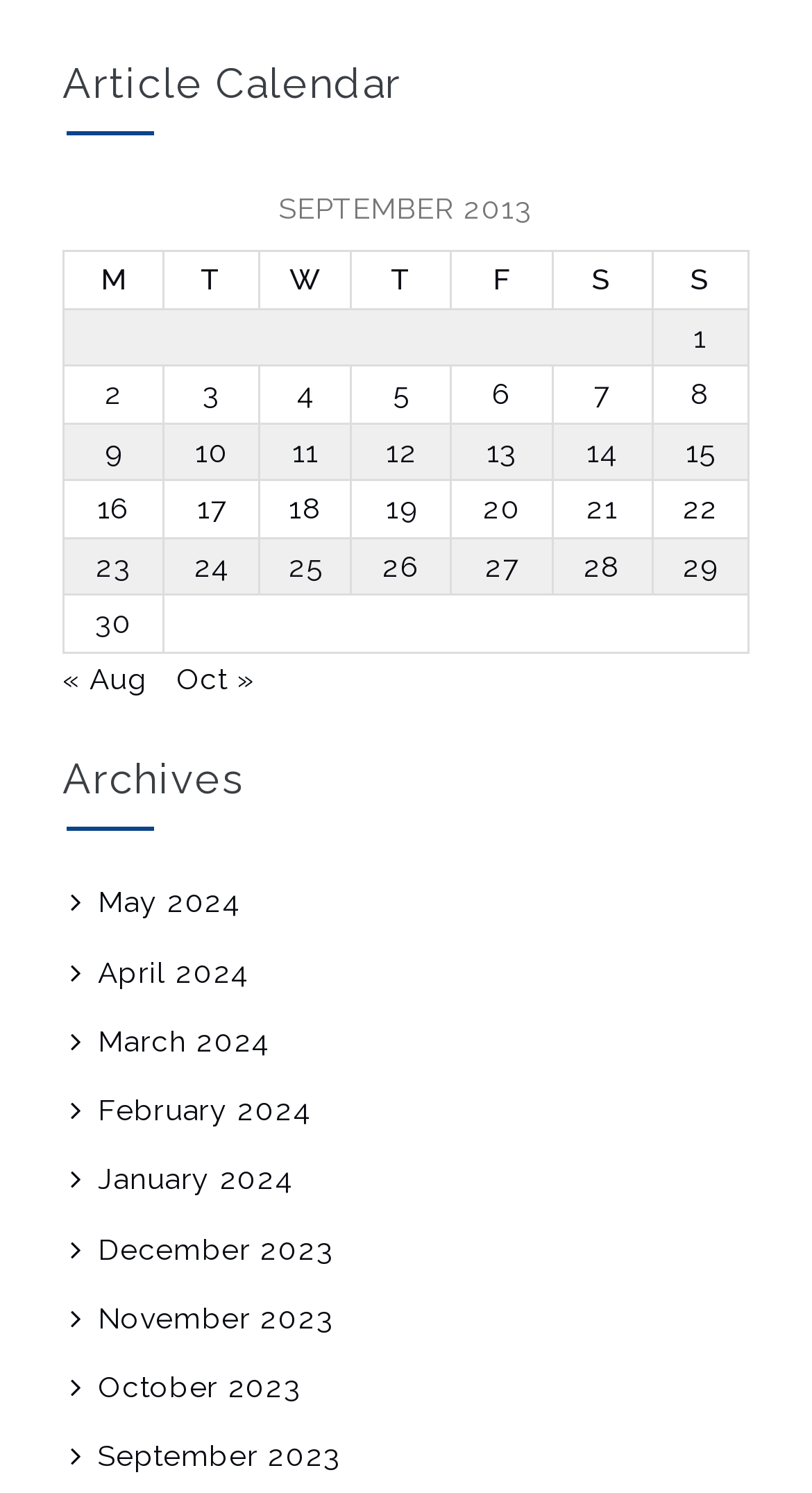Determine the bounding box coordinates of the clickable element to achieve the following action: 'View posts published on September 29, 2013'. Provide the coordinates as four float values between 0 and 1, formatted as [left, top, right, bottom].

[0.841, 0.368, 0.885, 0.39]